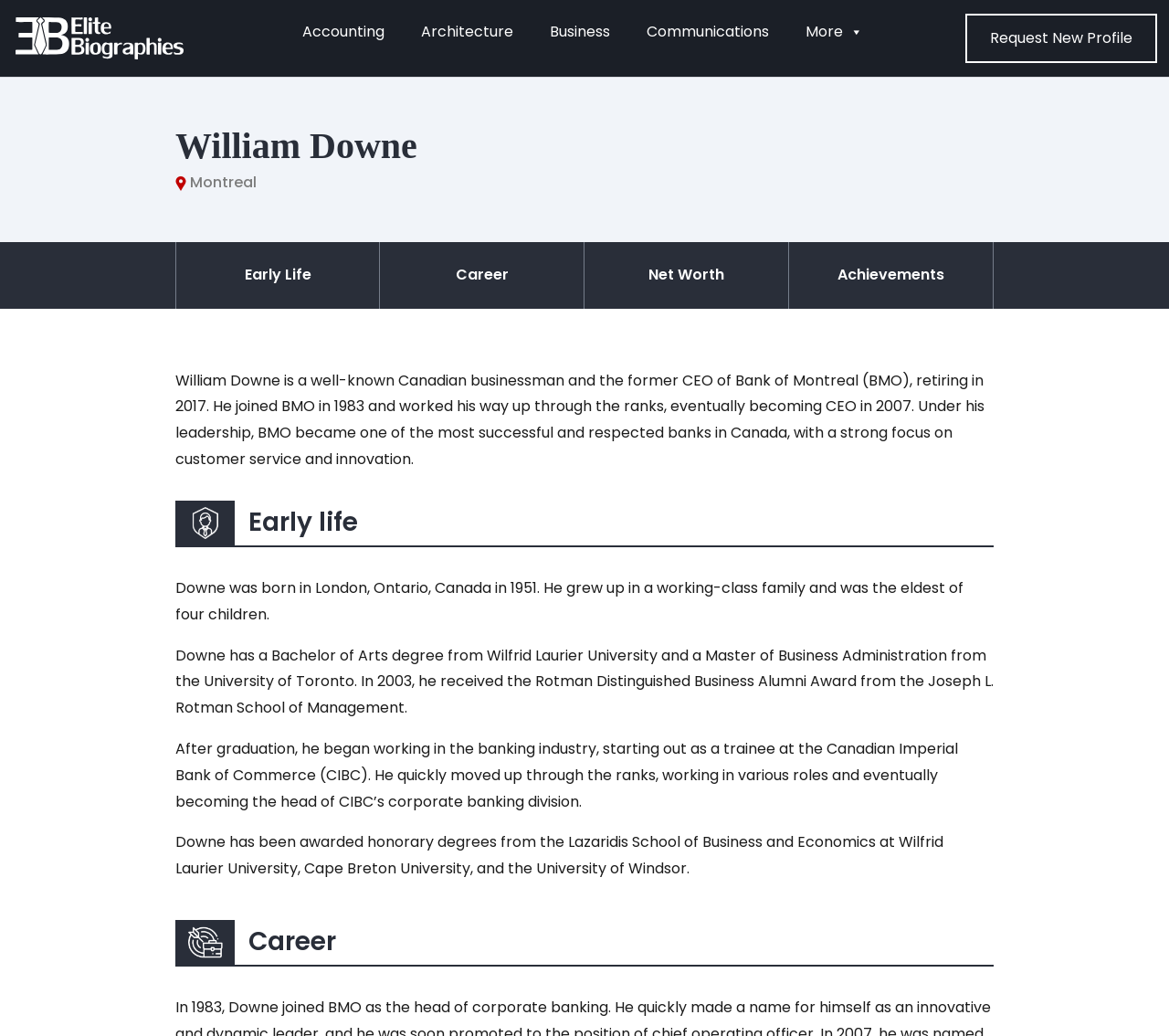Determine the bounding box coordinates of the UI element that matches the following description: "Request New Profile". The coordinates should be four float numbers between 0 and 1 in the format [left, top, right, bottom].

[0.831, 0.019, 0.985, 0.055]